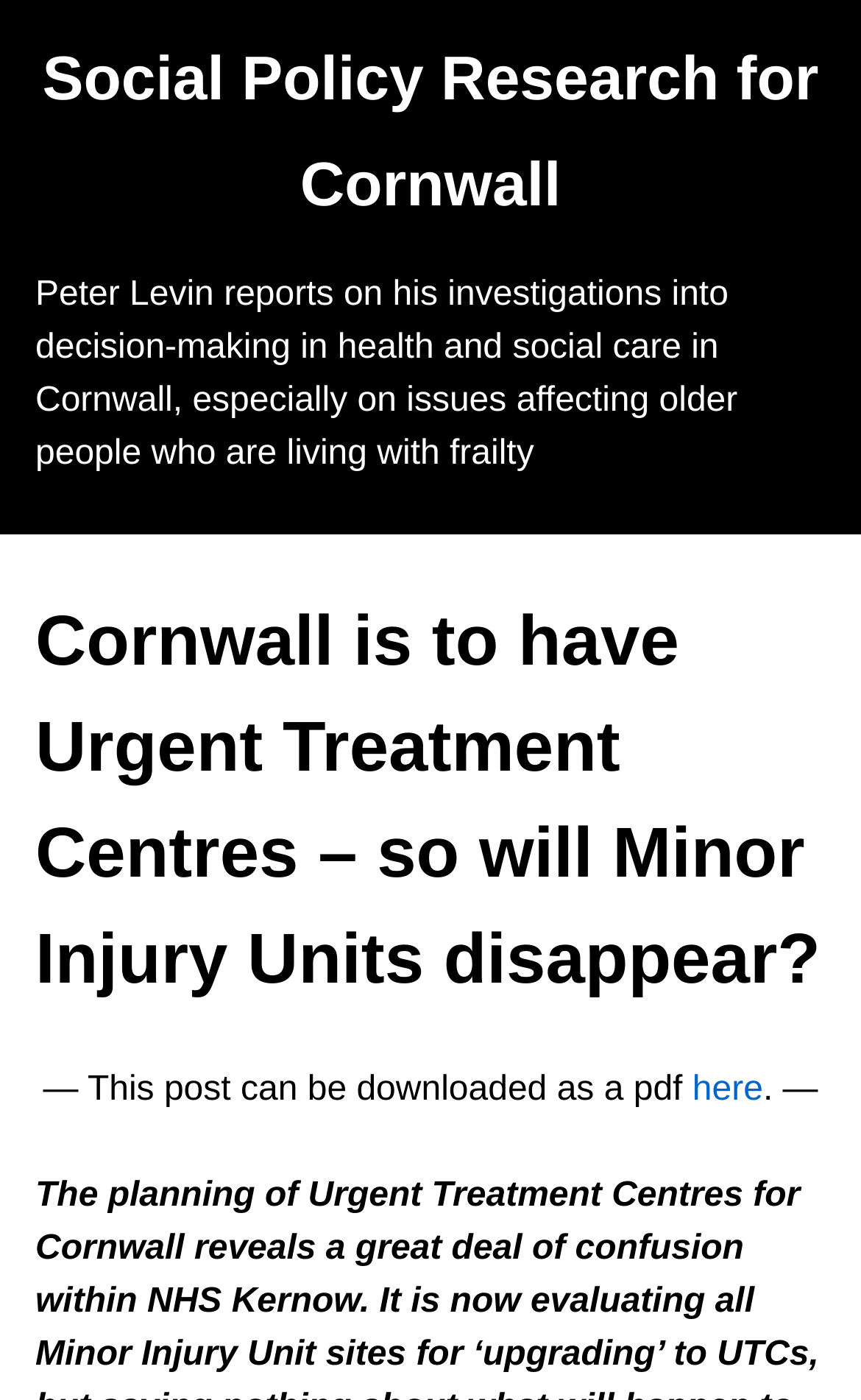Answer the question using only a single word or phrase: 
What is the topic of Peter Levin's investigations?

health and social care in Cornwall